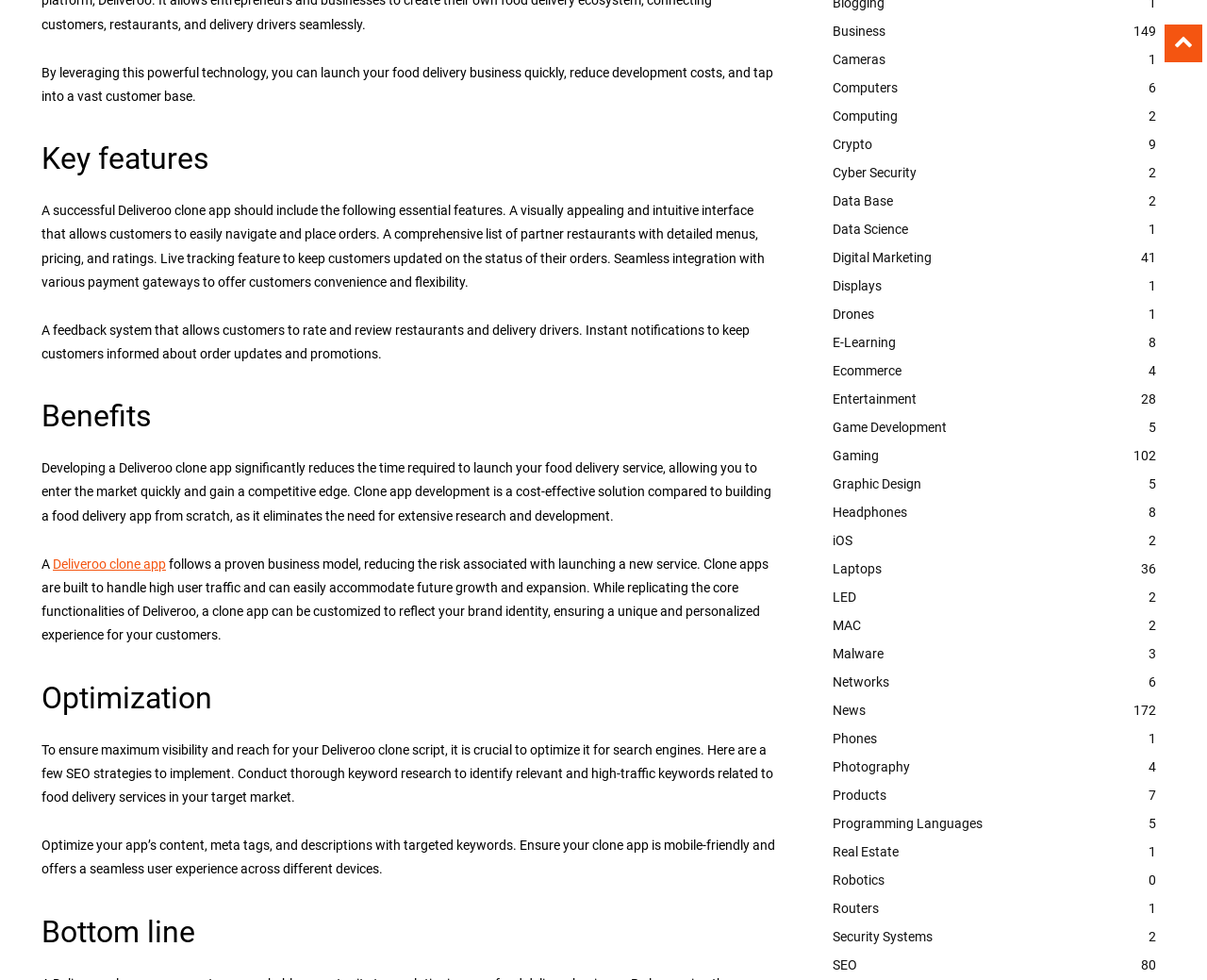Please determine the bounding box coordinates of the element to click on in order to accomplish the following task: "Click on 'Deliveroo clone app'". Ensure the coordinates are four float numbers ranging from 0 to 1, i.e., [left, top, right, bottom].

[0.044, 0.568, 0.14, 0.583]